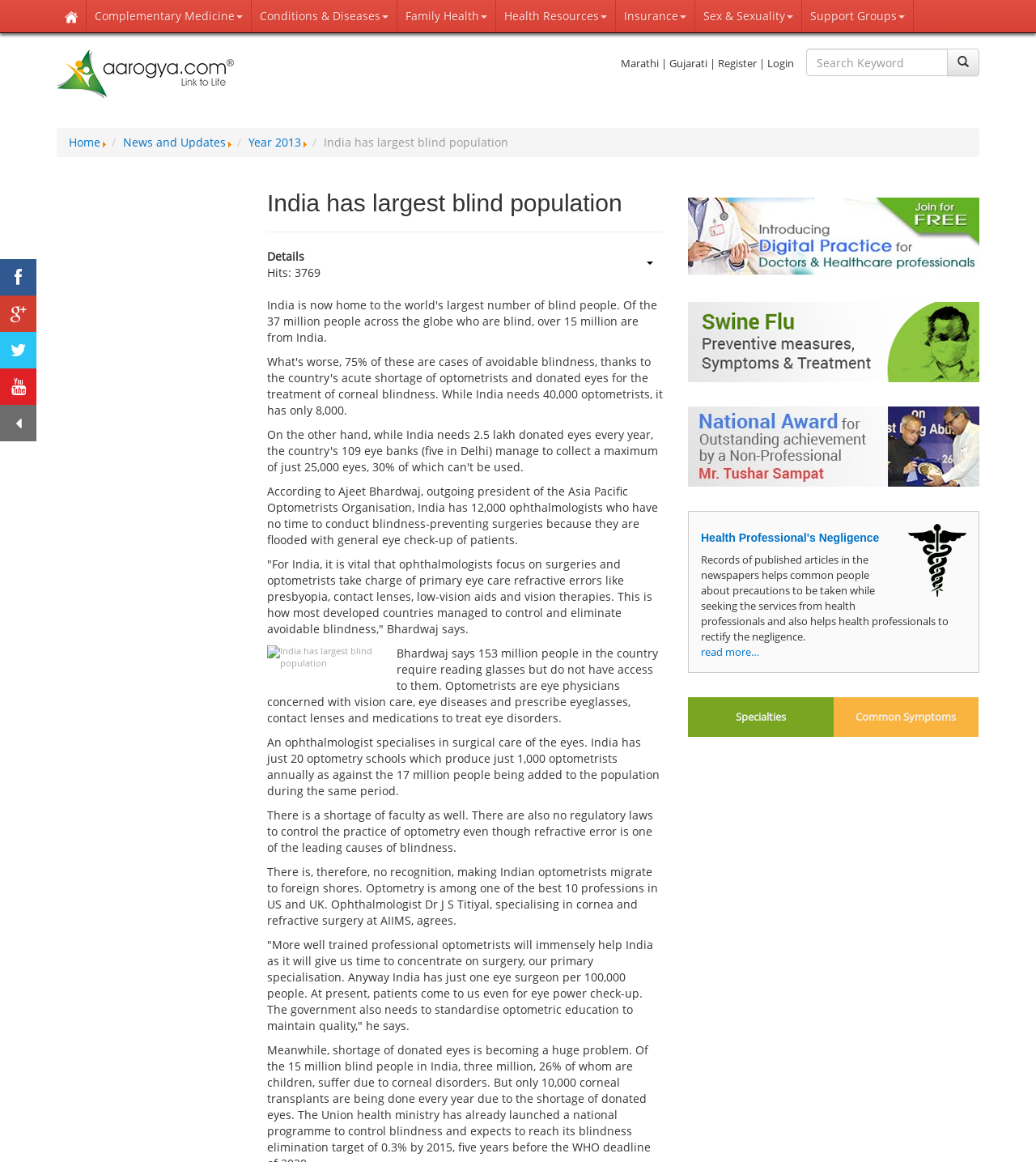Provide the bounding box for the UI element matching this description: "Jules Verne".

None